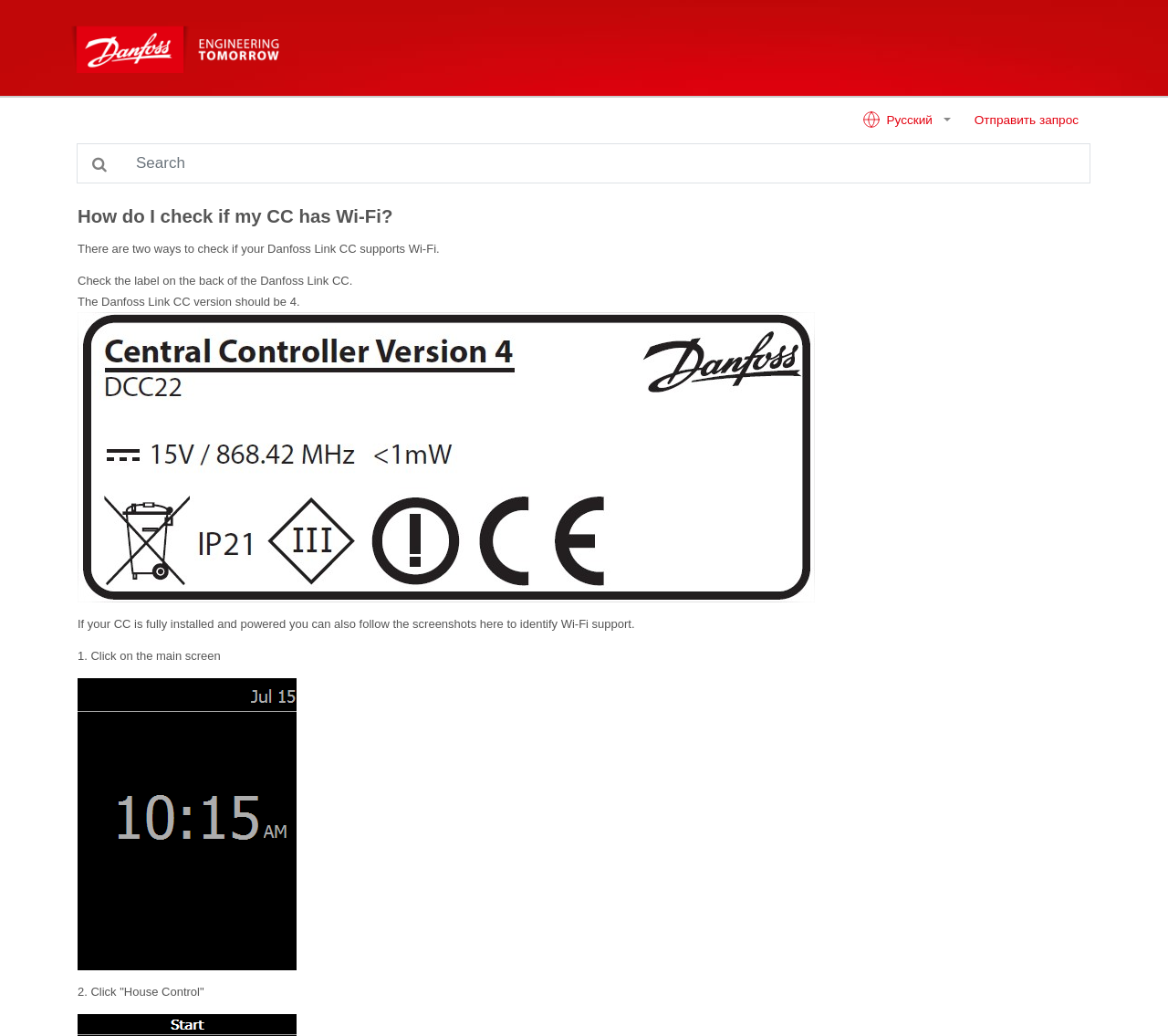Generate a comprehensive caption for the webpage you are viewing.

The webpage is a support page from Danfoss, with a focus on answering the question "How do I check if my CC has Wi-Fi?". At the top left, there is a link accompanied by a small image. On the top right, there is a link to "Отправить запрос" (Send a request) and a button to switch the language to "Русский" (Russian), which has a small image next to it. 

Below these elements, there is a search box labeled "Search" that spans most of the width of the page. 

The main content of the page starts with a heading that repeats the question "How do I check if my CC has Wi-Fi?". This is followed by a series of paragraphs that provide the answer. The first paragraph explains that there are two ways to check if the Danfoss Link CC supports Wi-Fi. The second paragraph instructs the user to check the label on the back of the device, and the third paragraph specifies that the device version should be 4. 

Further down the page, there is another paragraph that provides an alternative method to identify Wi-Fi support, which involves following screenshots. This is followed by two more paragraphs that provide step-by-step instructions, with the first step being to click on the main screen and the second step being to click on "House Control".